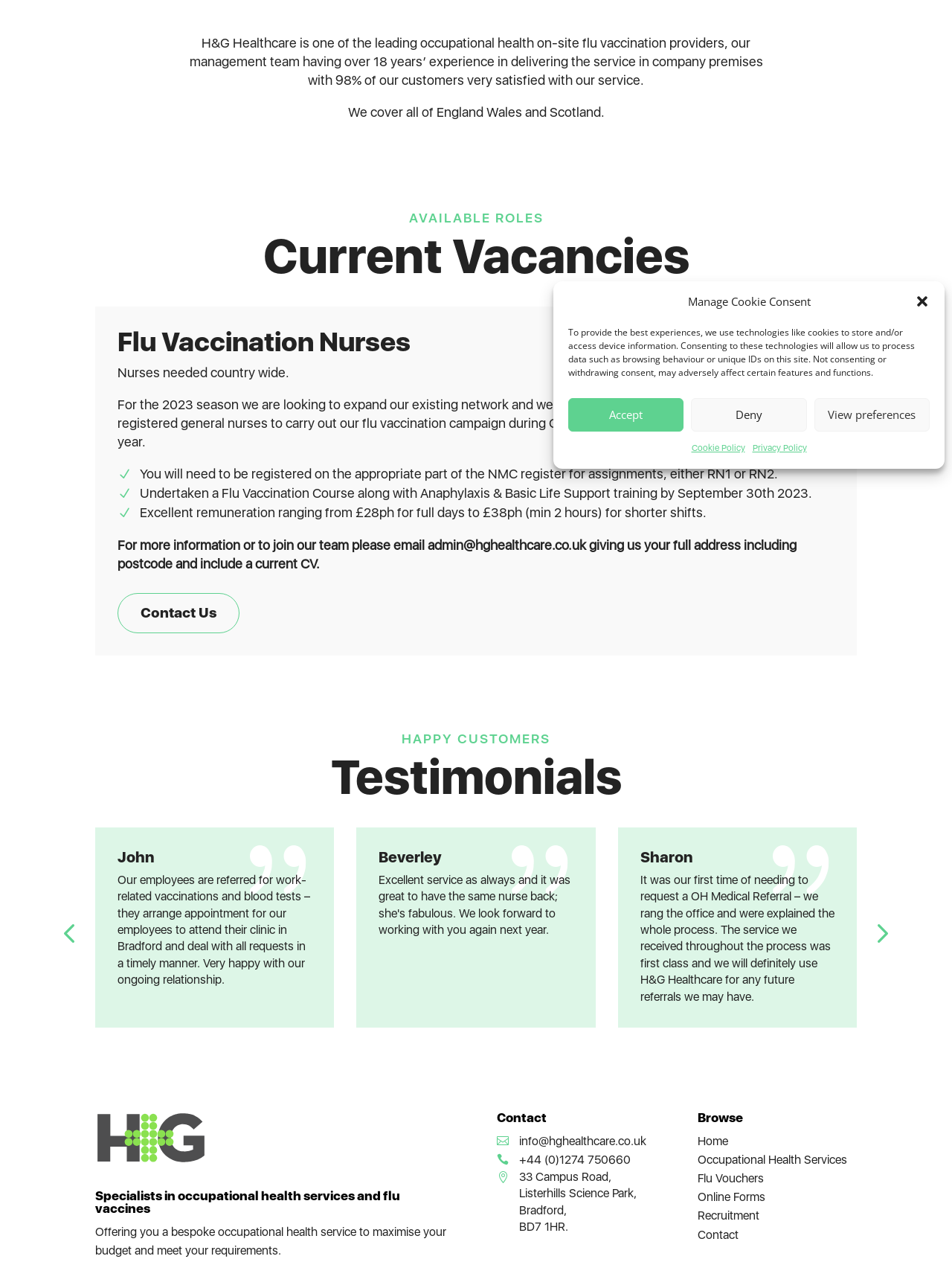Locate the bounding box of the UI element described in the following text: "parent_node: Sharon aria-label="Previous slide"".

[0.052, 0.722, 0.095, 0.756]